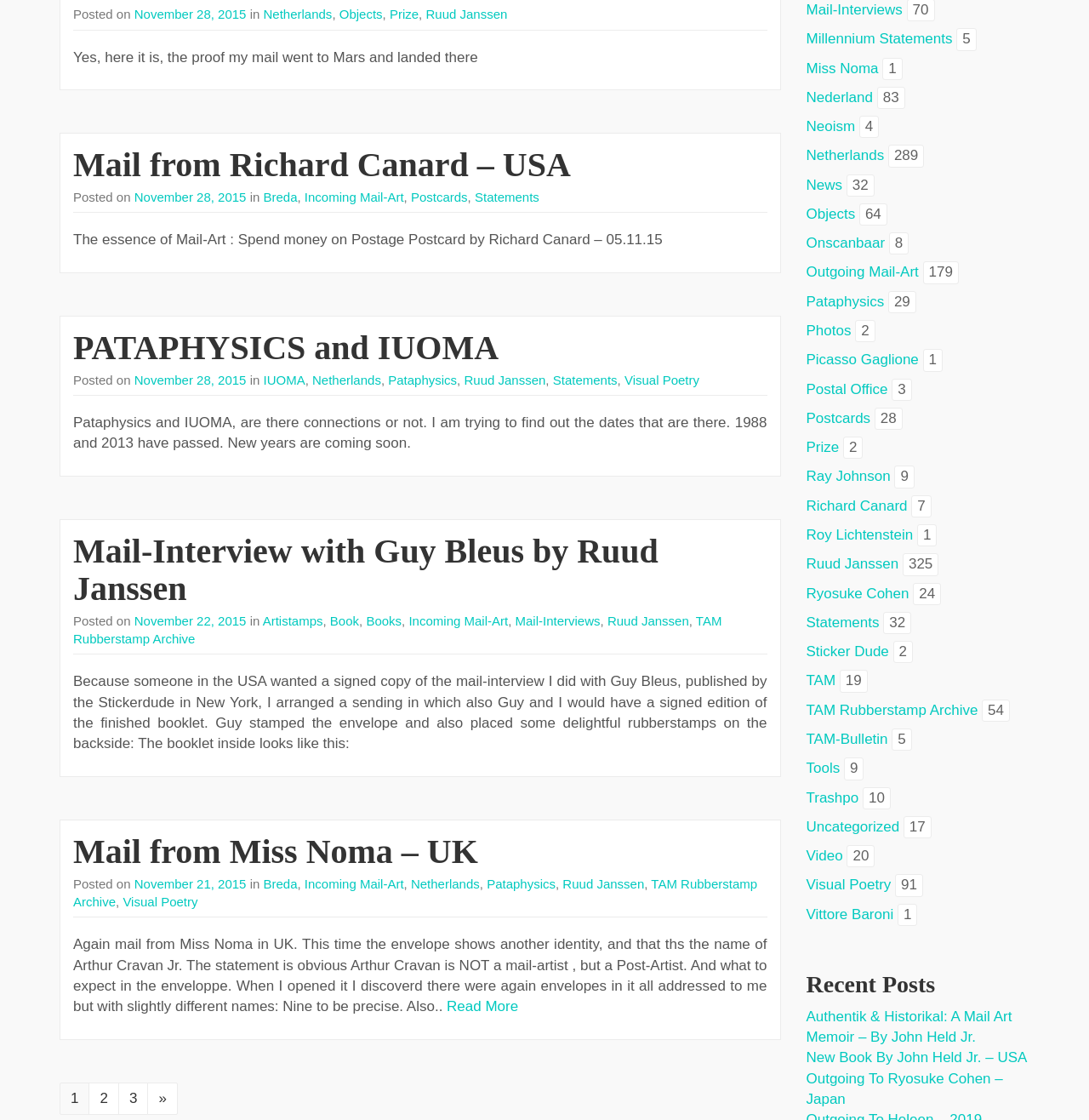Identify the bounding box coordinates of the region that needs to be clicked to carry out this instruction: "View more blog posts". Provide these coordinates as four float numbers ranging from 0 to 1, i.e., [left, top, right, bottom].

None